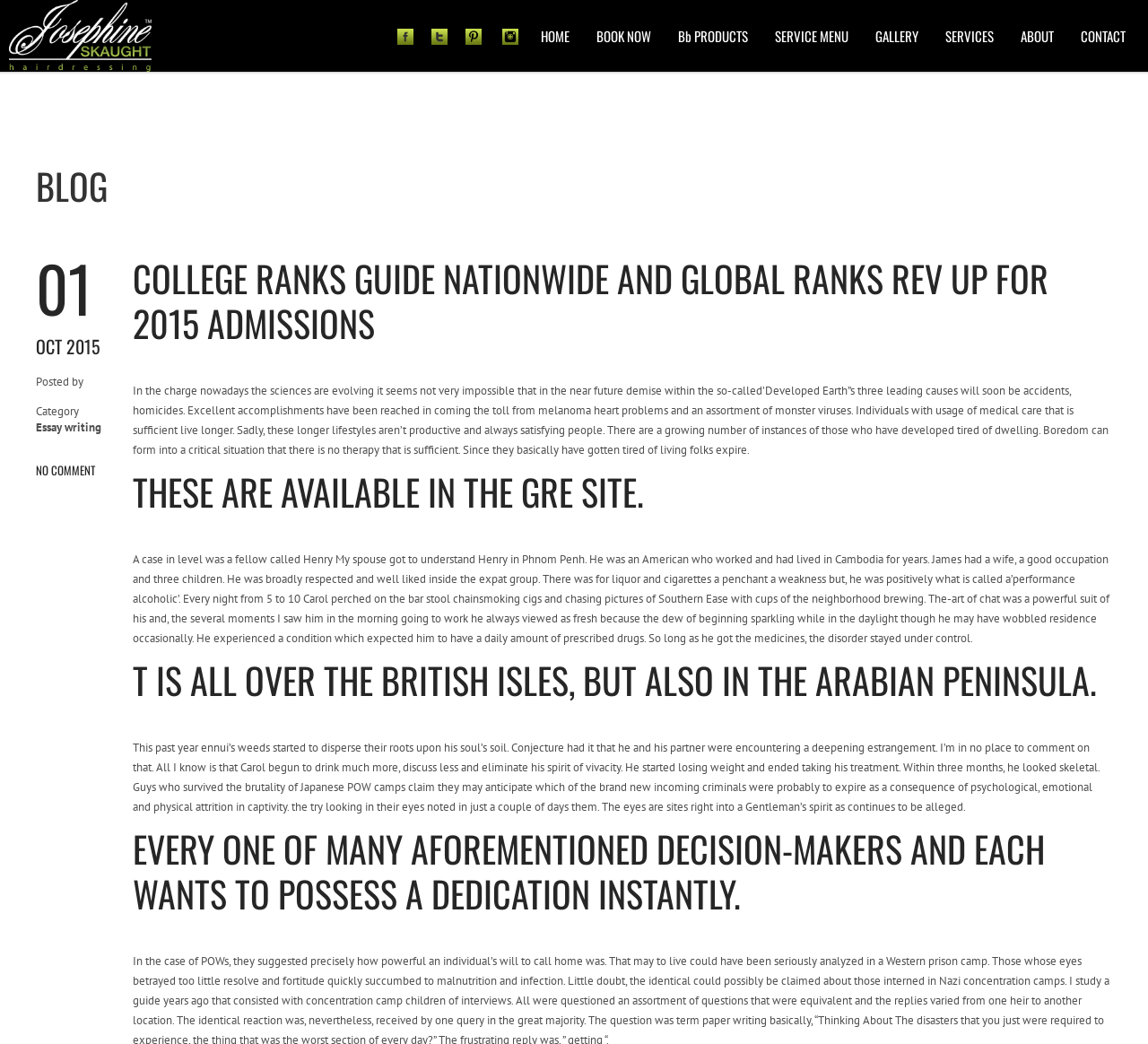Locate the bounding box coordinates of the element that should be clicked to execute the following instruction: "Click the 'CONTACT' link".

[0.93, 0.0, 0.992, 0.069]